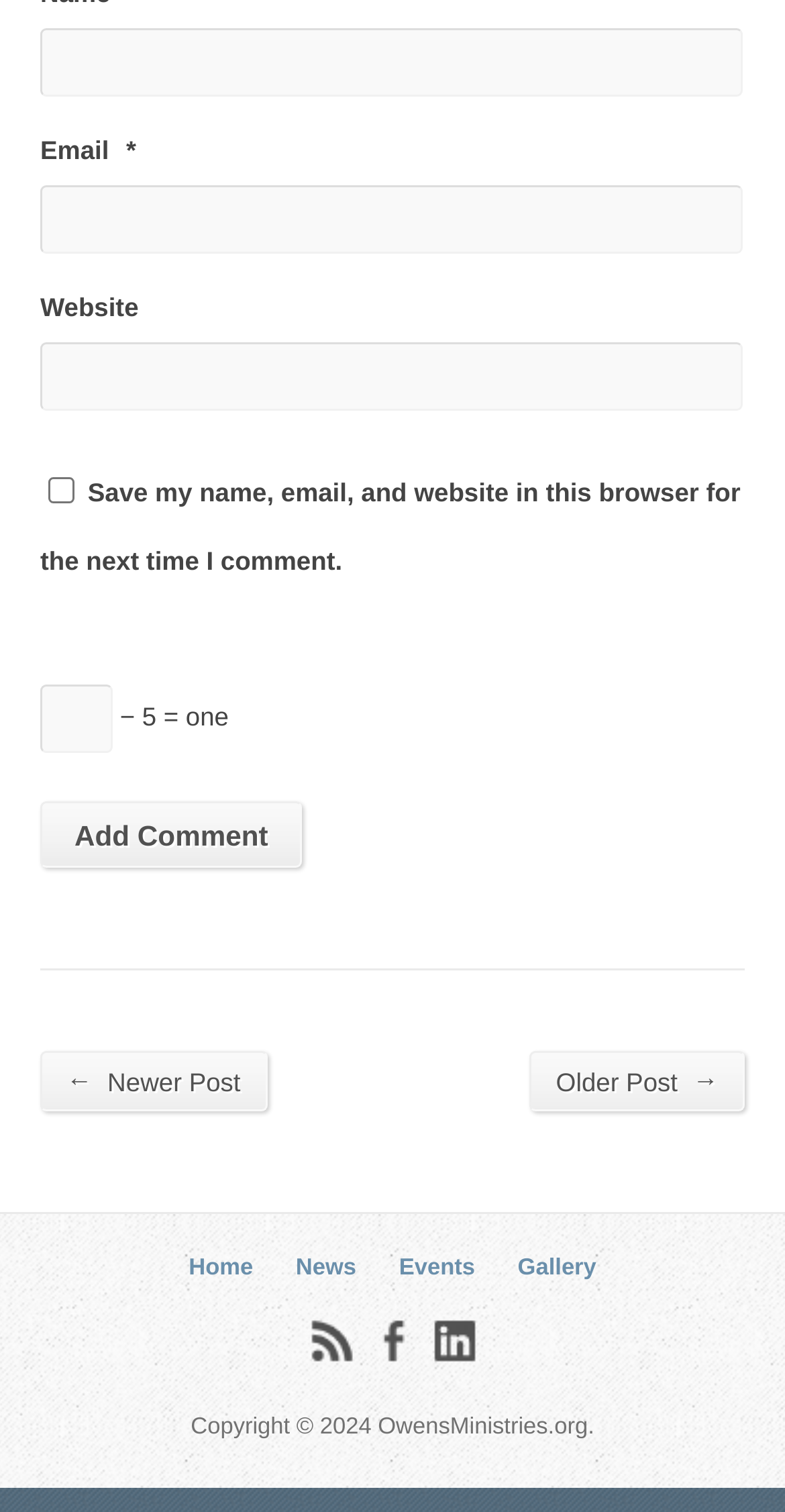Can you provide the bounding box coordinates for the element that should be clicked to implement the instruction: "Visit the Facebook page"?

[0.471, 0.87, 0.529, 0.901]